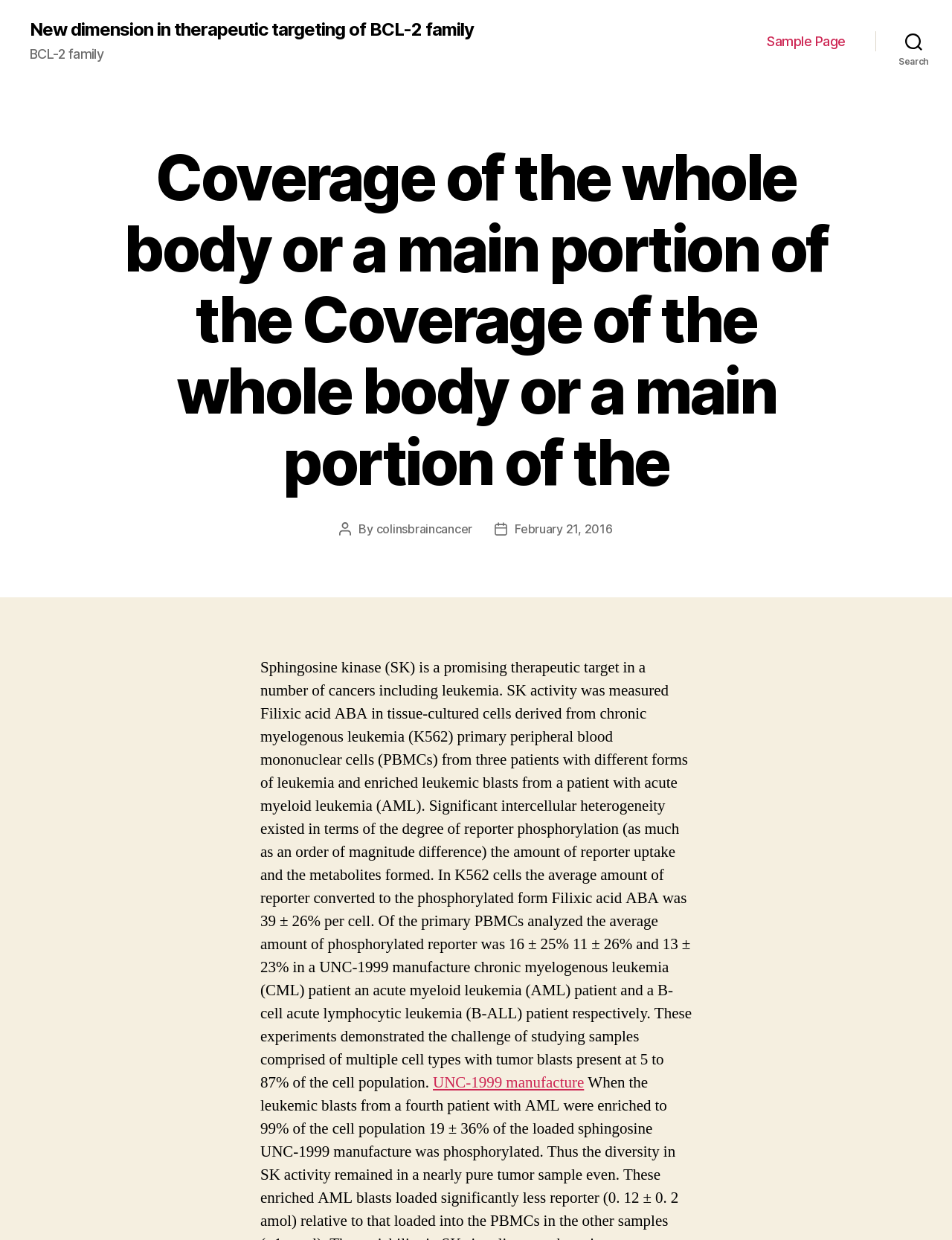Determine the main heading text of the webpage.

Coverage of the whole body or a main portion of the Coverage of the whole body or a main portion of the